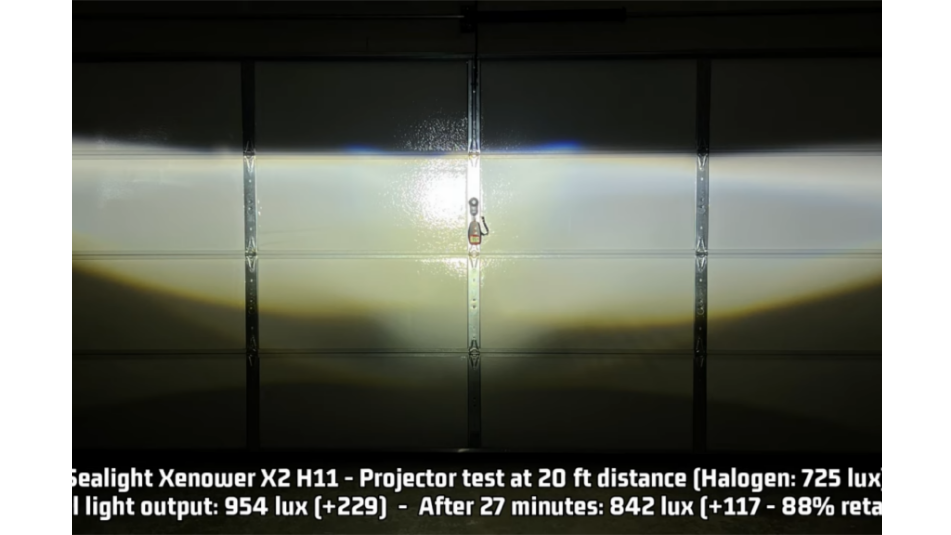Please give a succinct answer to the question in one word or phrase:
What is the purpose of the clarity and color temperature of the beam?

Enhanced visibility